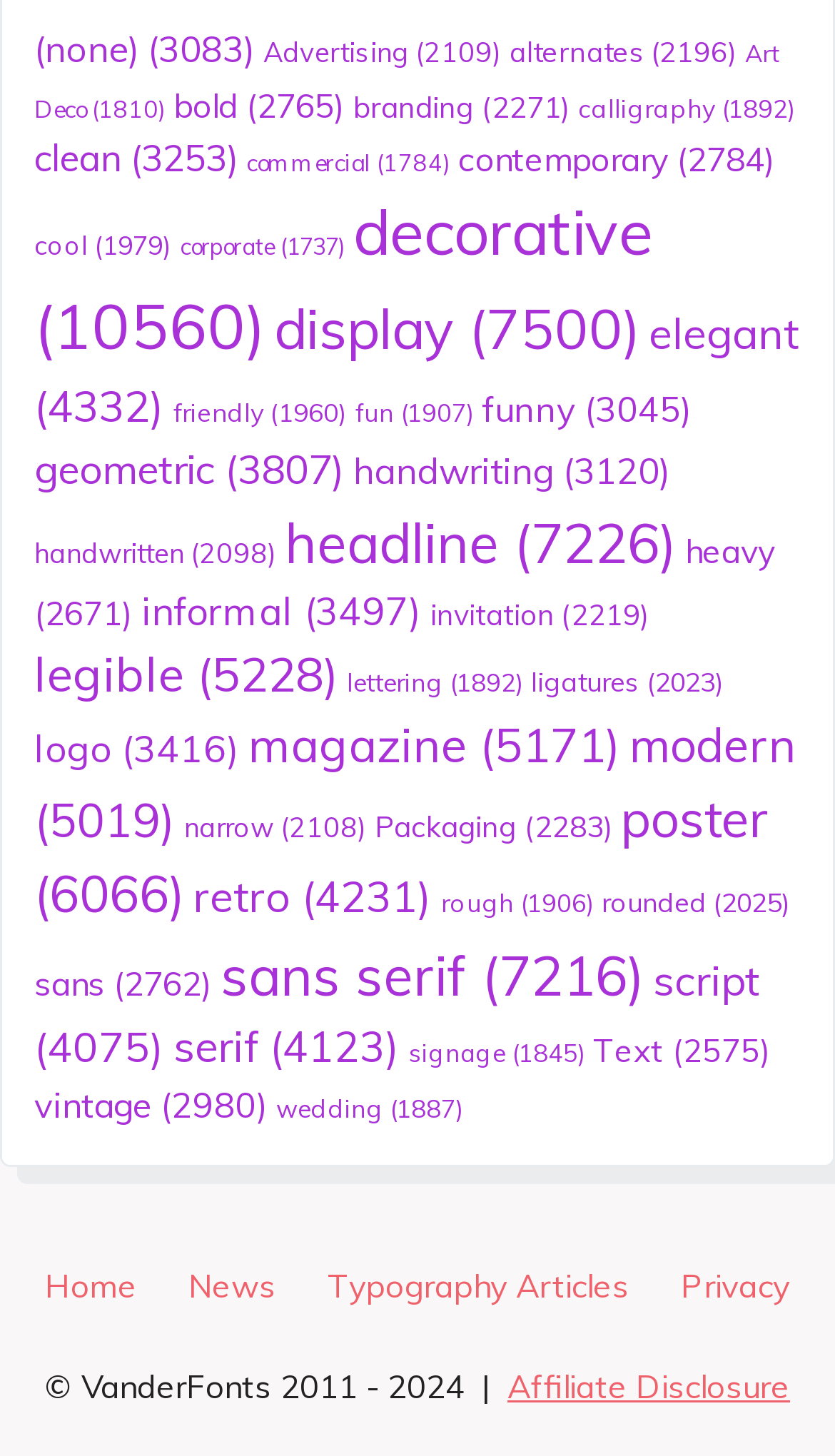Predict the bounding box coordinates for the UI element described as: "Art Deco (1810)". The coordinates should be four float numbers between 0 and 1, presented as [left, top, right, bottom].

[0.041, 0.026, 0.933, 0.085]